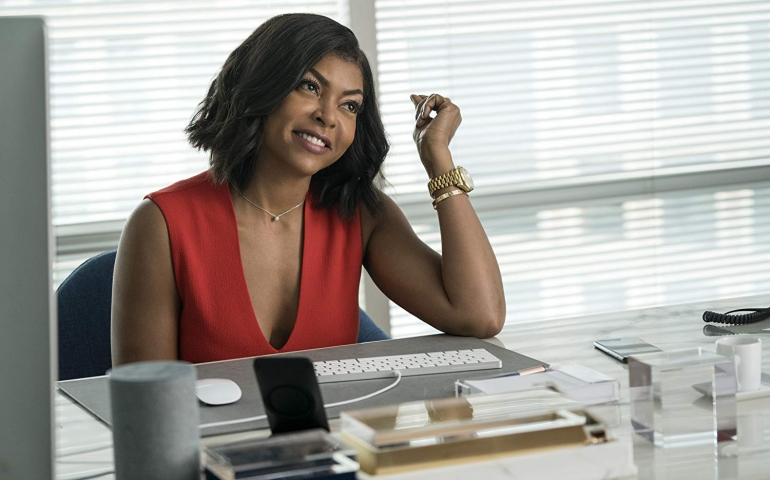Explain the image with as much detail as possible.

The image showcases a scene from the romantic comedy "What Men Want," featuring Taraji P. Henson as Ali Davis, a dedicated and ambitious sports agent navigating a male-dominated workplace. Ali is seated at her modern office desk, which is equipped with a sleek computer and various office supplies. She wears a striking red dress that accentuates her confident demeanor. With a warm smile, she appears engaged in conversation, embodying both charisma and professionalism. The backdrop features large windows with blinds, allowing natural light to filter into the room, enhancing the contemporary office aesthetic. This moment captures Ali's journey in a story where she gains the unique ability to hear men's thoughts, leading to comedic and insightful experiences as she strives to find her place in her career and in love.